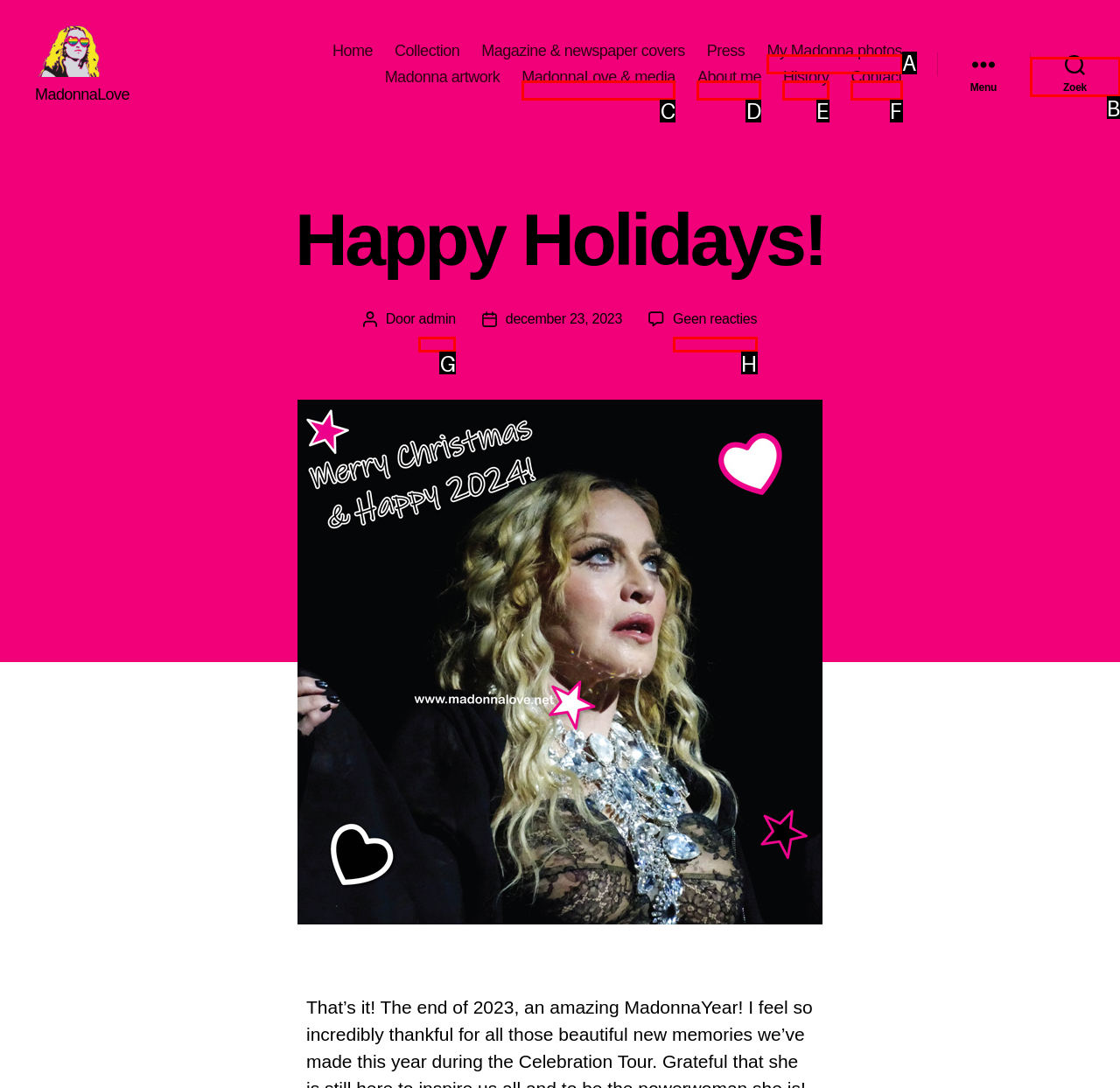Identify the correct UI element to click to follow this instruction: Search using the Zoek button
Respond with the letter of the appropriate choice from the displayed options.

B